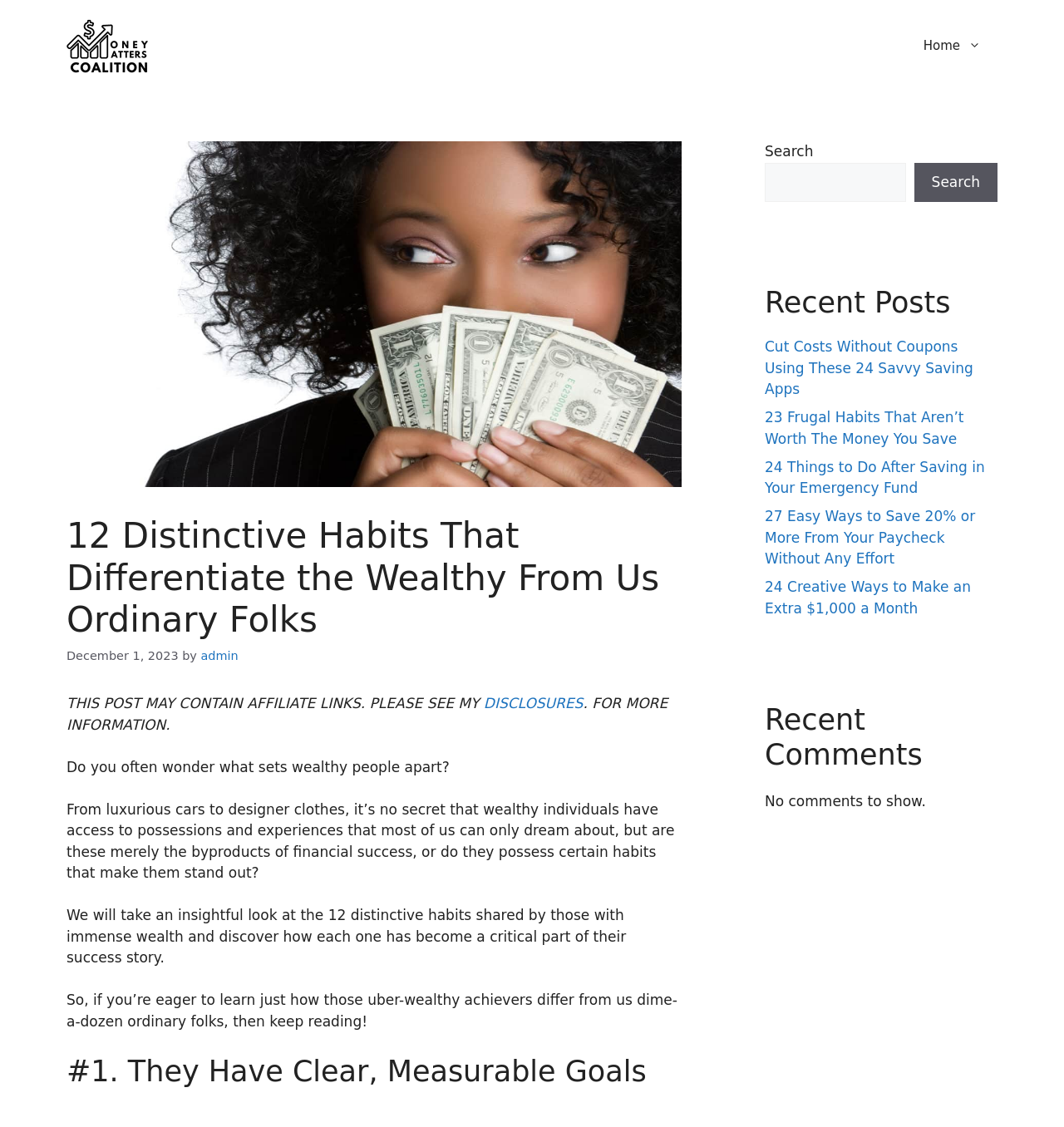Are there any comments on the current article?
Based on the image, provide a one-word or brief-phrase response.

No